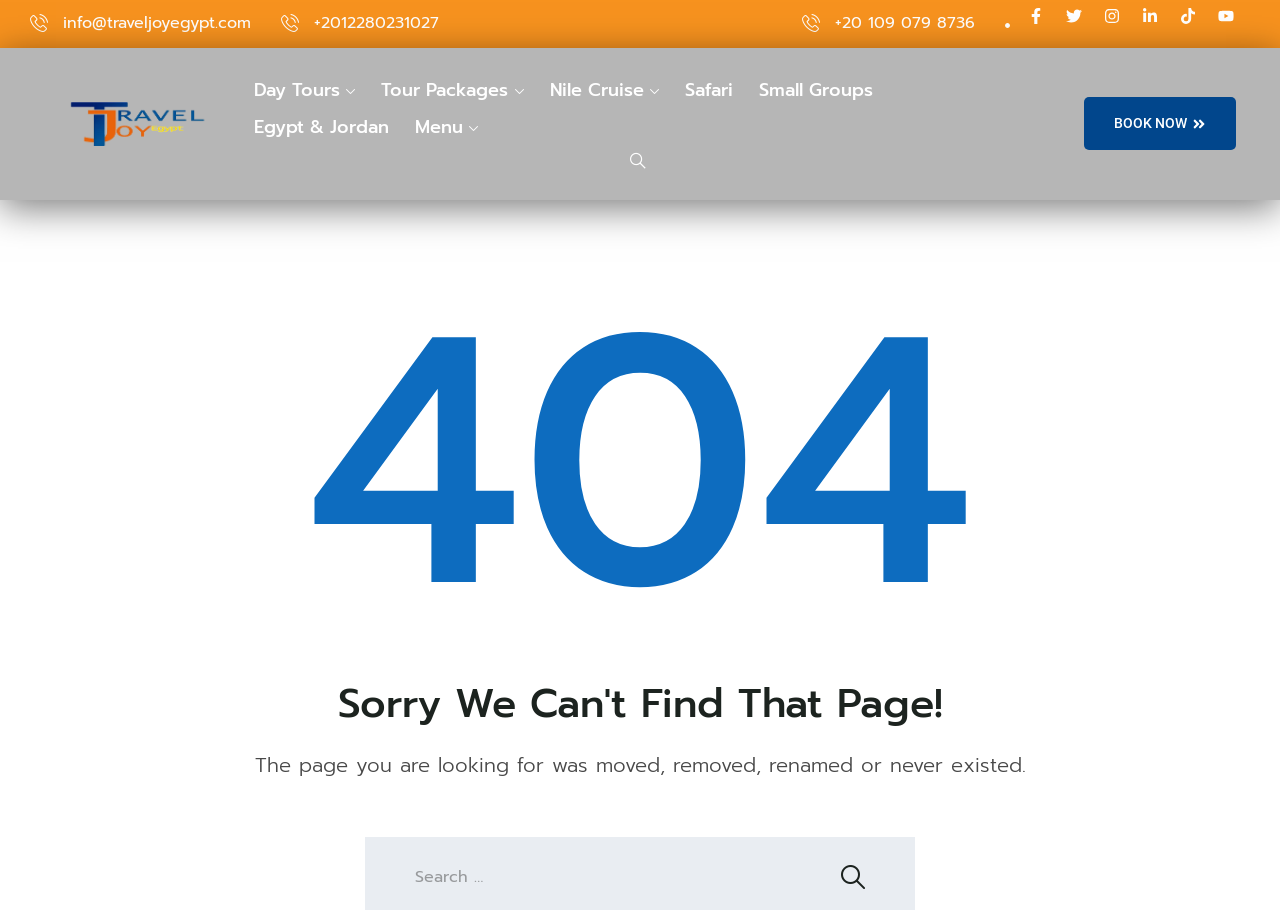Describe all the significant parts and information present on the webpage.

This webpage is a "Page not found" error page from Travel Joy. At the top left, there is a link to "info@traveljoyegypt.com" and two phone numbers. On the top right, there are five social media links, each accompanied by an icon, including Facebook, Twitter, Instagram, Linkedin, and Tiktok. 

Below the social media links, there is a prominent link to "travel joy" with a corresponding image. 

The main navigation menu is located below, consisting of seven links: "Day Tours", "Tour Packages", "Nile Cruise", "Safari", "Small Groups", "Egypt & Jordan", and "Menu". 

In the center of the page, there is a large heading "404" and a subheading "Sorry We Can't Find That Page!". Below this, there is a paragraph of text explaining that the page the user is looking for was moved, removed, renamed, or never existed. 

At the bottom right, there is a prominent "BOOK NOW" button.